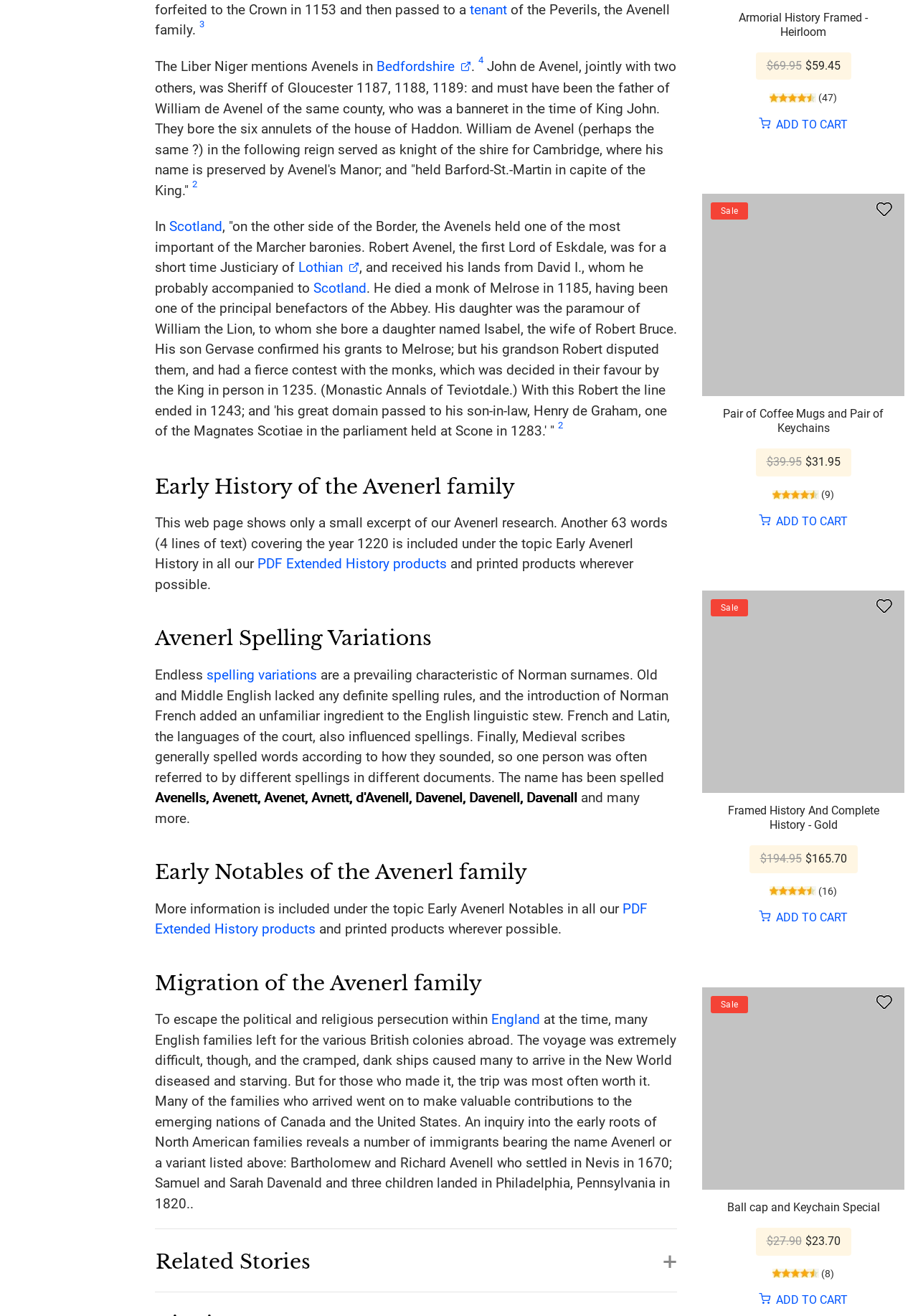Show me the bounding box coordinates of the clickable region to achieve the task as per the instruction: "add the 'Framed History And Complete History - Gold' product to cart".

[0.827, 0.692, 0.923, 0.703]